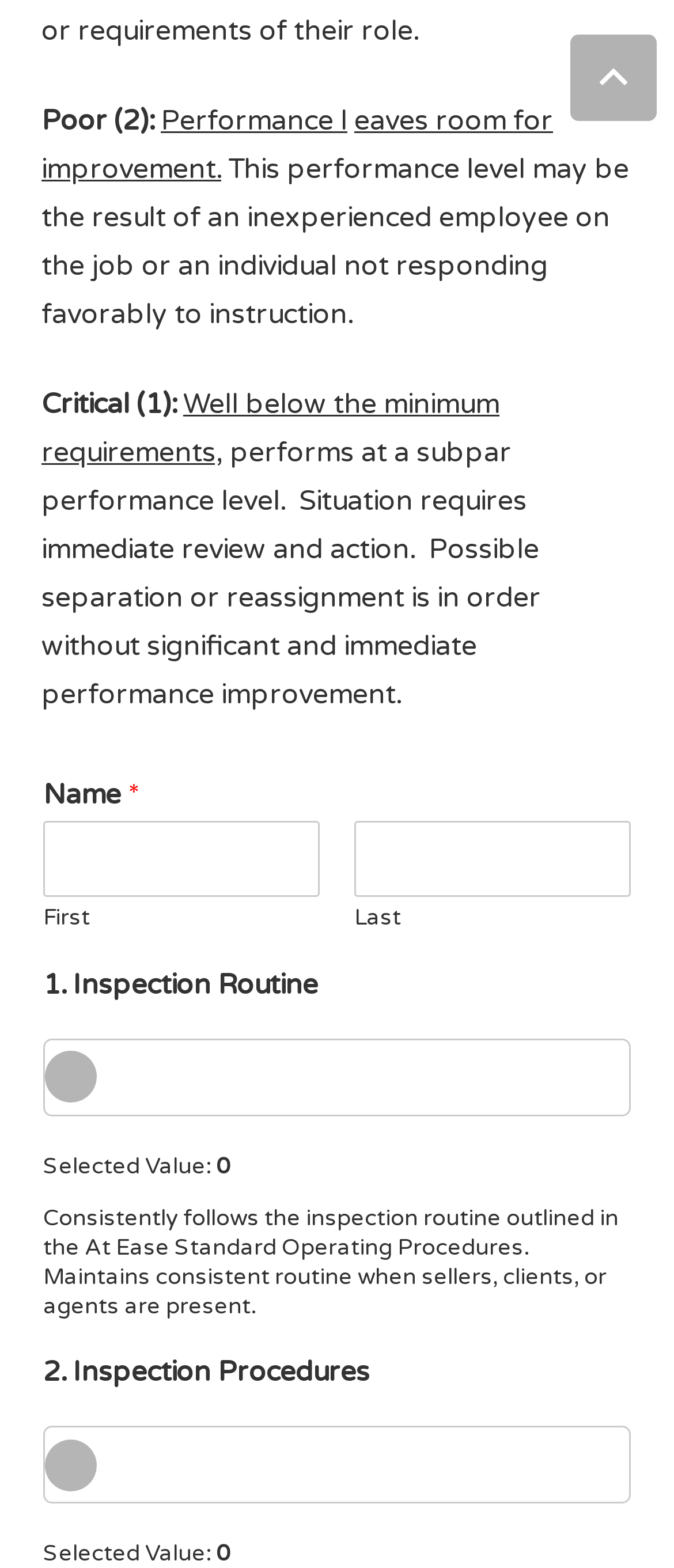Extract the bounding box coordinates for the HTML element that matches this description: "parent_node: HOME title="Back to top"". The coordinates should be four float numbers between 0 and 1, i.e., [left, top, right, bottom].

[0.846, 0.022, 0.974, 0.077]